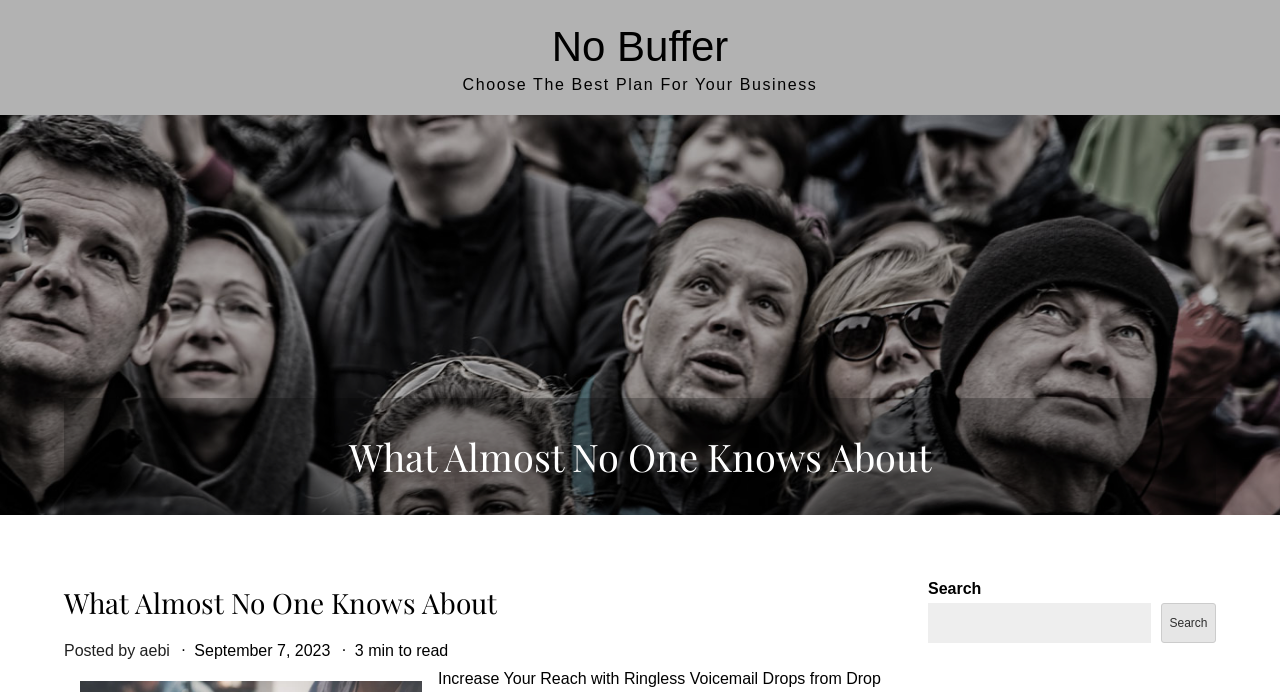Give a comprehensive overview of the webpage, including key elements.

The webpage appears to be a blog post or article page. At the top, there is a link to "No Buffer" positioned near the center of the page. Below this link, a static text element reads "Choose The Best Plan For Your Business". 

The main content of the page is headed by a title "What Almost No One Knows About", which is located near the top-right corner of the page. This title is further divided into a header section that contains the same title, followed by the author's name "aebi" and the posting date "September 7, 2023". The posting time is indicated as "3 min to read". 

On the right side of the page, near the top, there is a search bar with a search button. The search bar is labeled as "Search".